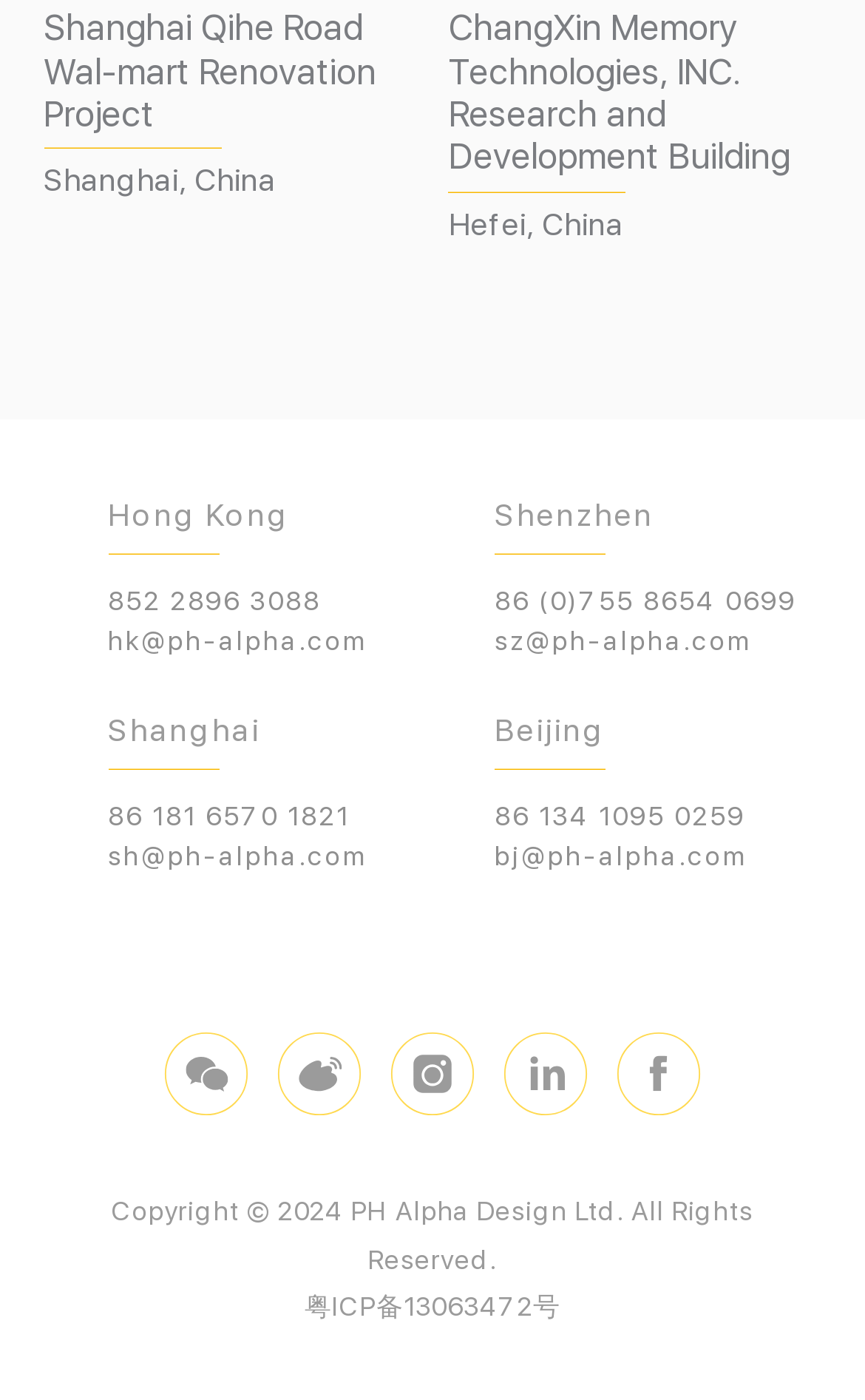Determine the bounding box coordinates of the region I should click to achieve the following instruction: "Read about Fusion Markets". Ensure the bounding box coordinates are four float numbers between 0 and 1, i.e., [left, top, right, bottom].

None